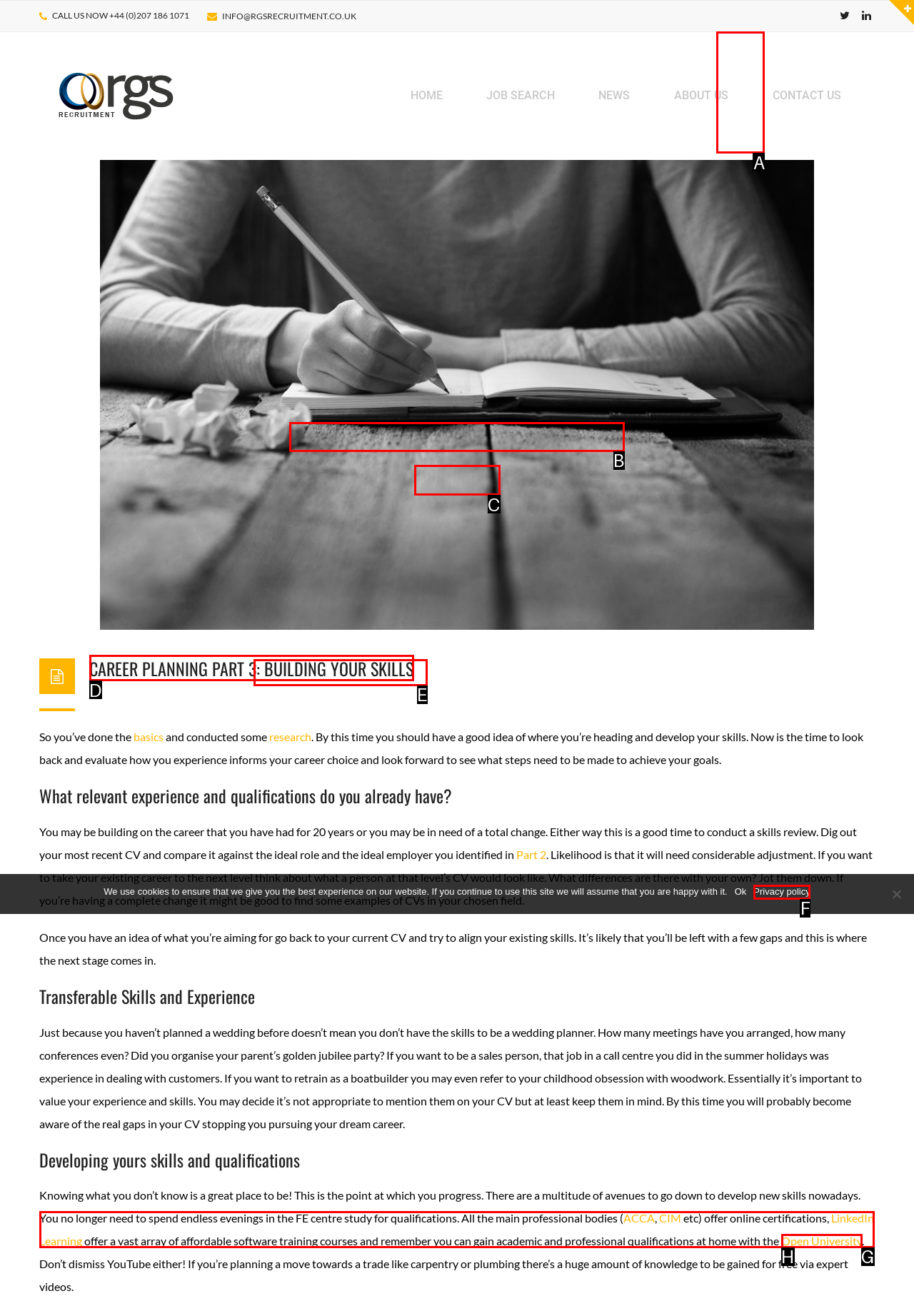Identify the HTML element to click to fulfill this task: Search for a job
Answer with the letter from the given choices.

B